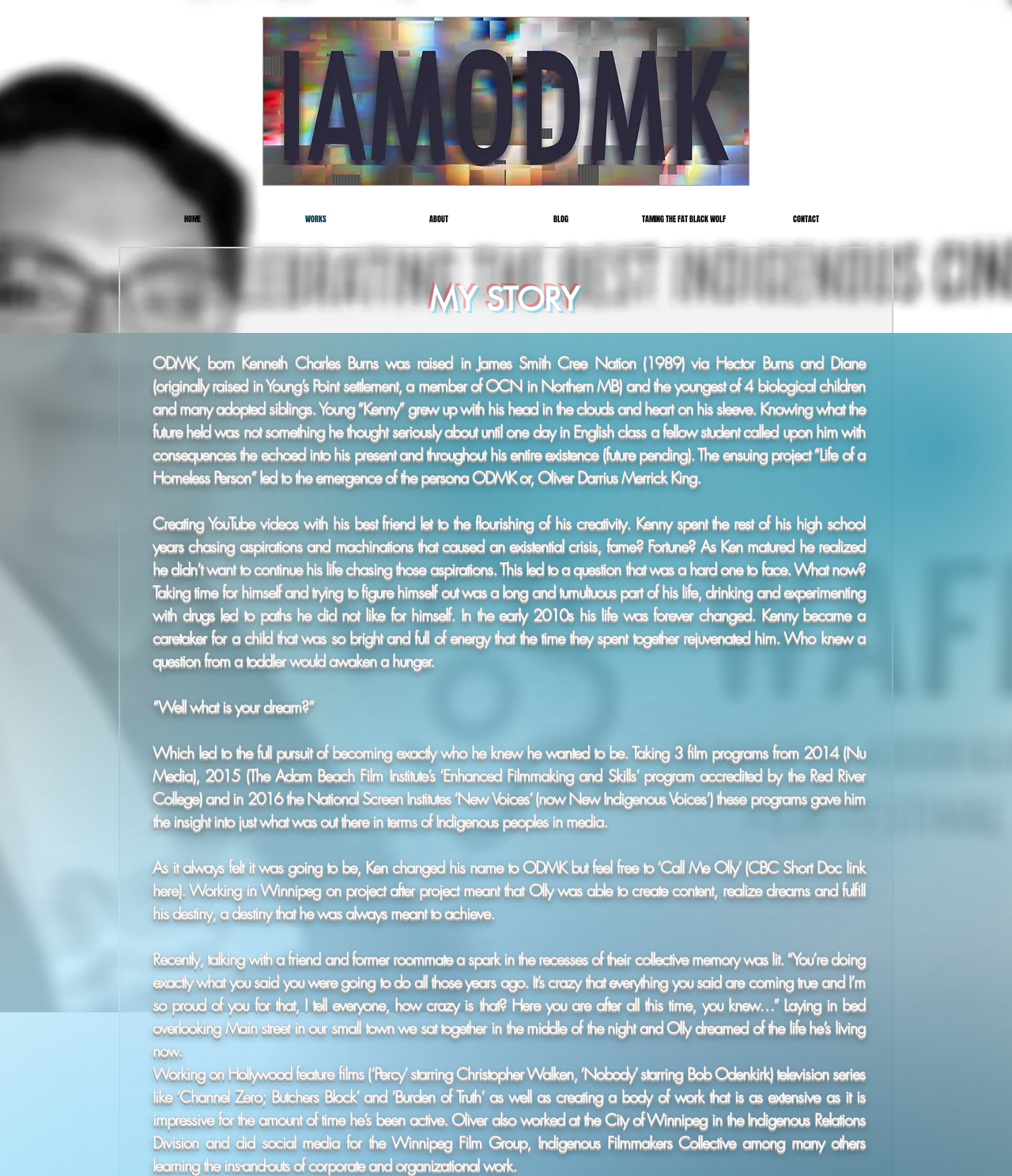Reply to the question below using a single word or brief phrase:
What is the name of the YouTube video ODMK created with his best friend?

Not mentioned